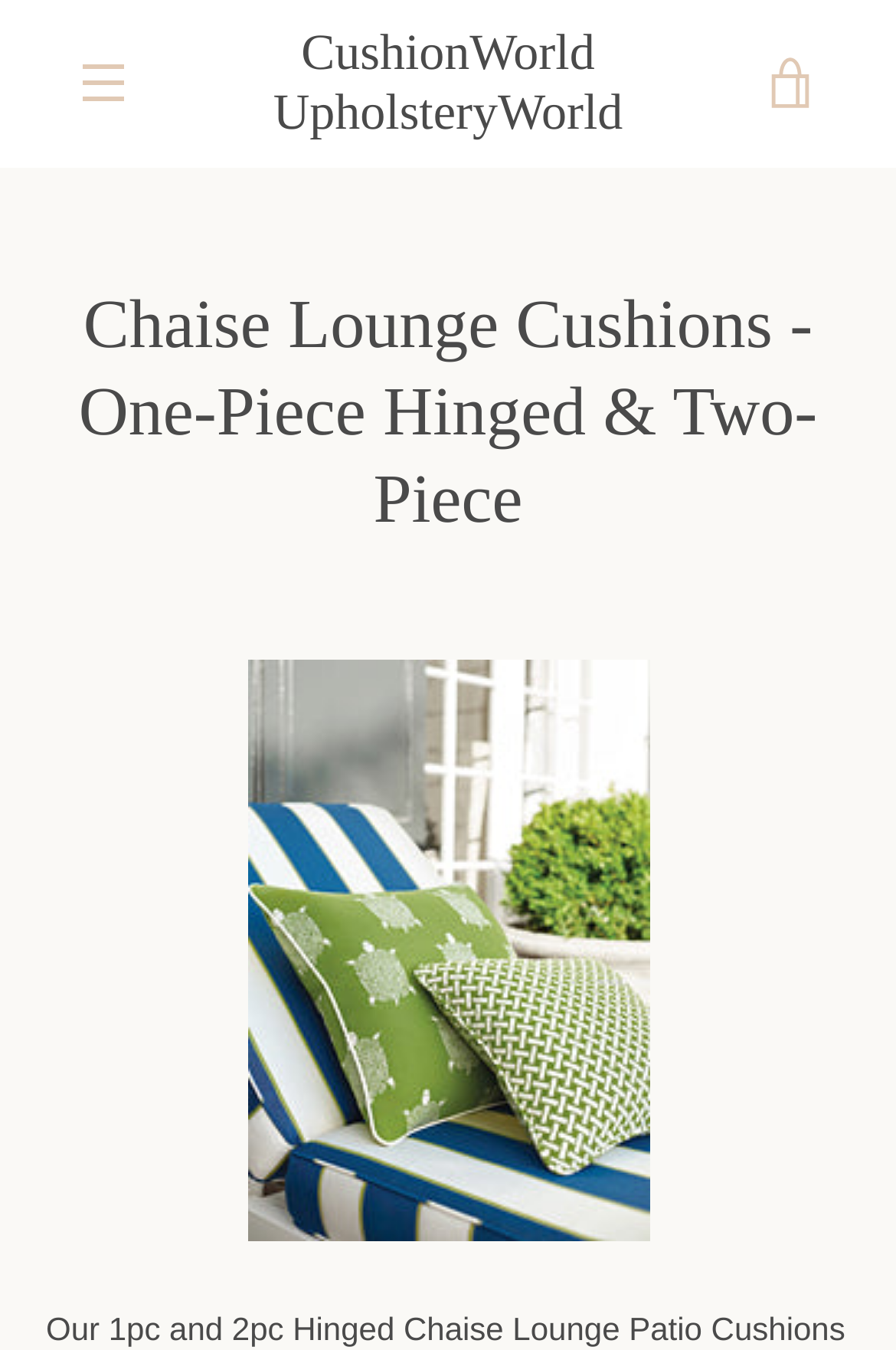Please find and report the primary heading text from the webpage.

Chaise Lounge Cushions - One-Piece Hinged & Two-Piece